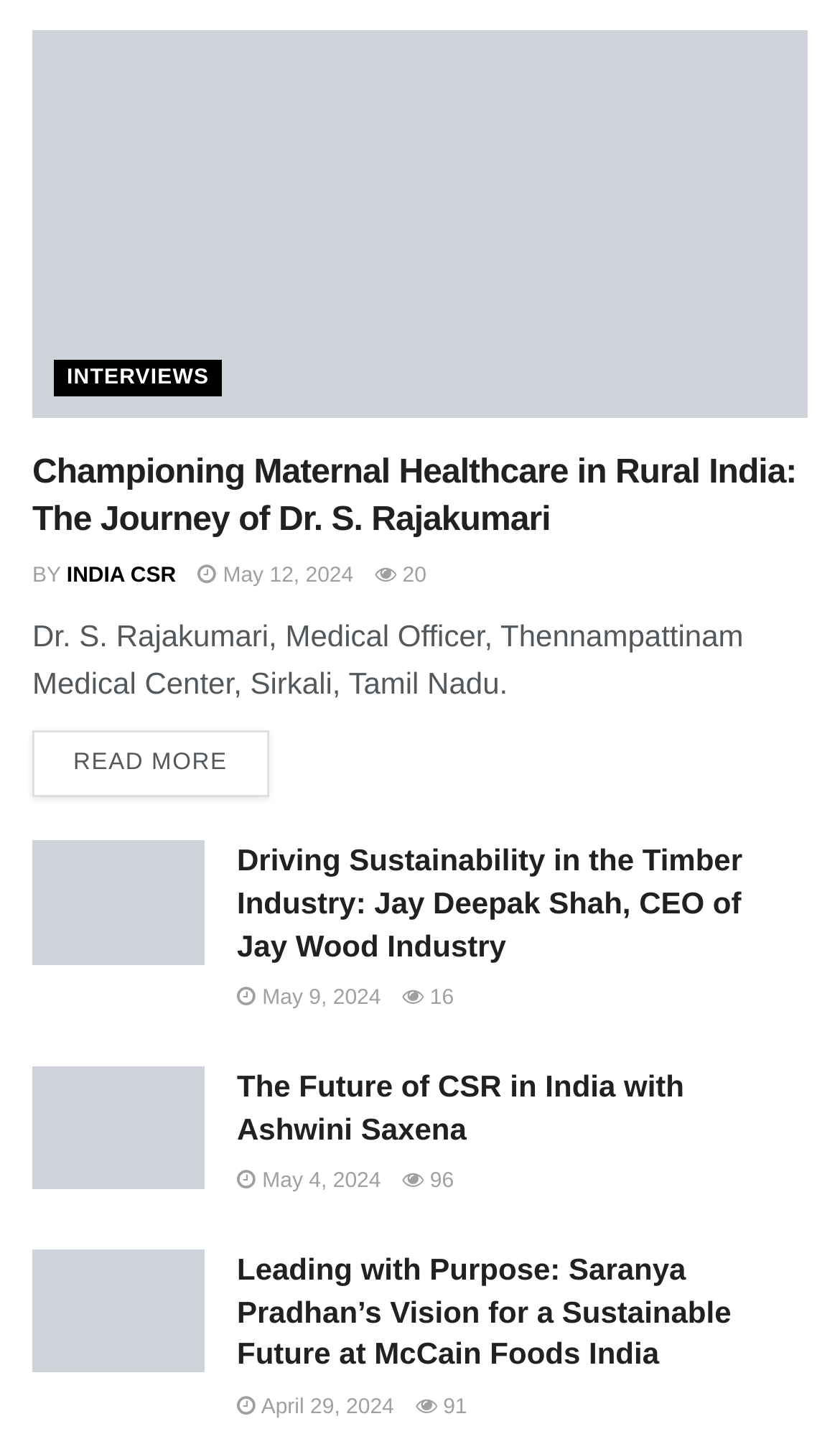What is the date of the second article?
Refer to the image and give a detailed response to the question.

I examined the second 'article' element [1669] and found a 'link' element [2151] with the text ' May 9, 2024'. This indicates that the date of the second article is May 9, 2024.